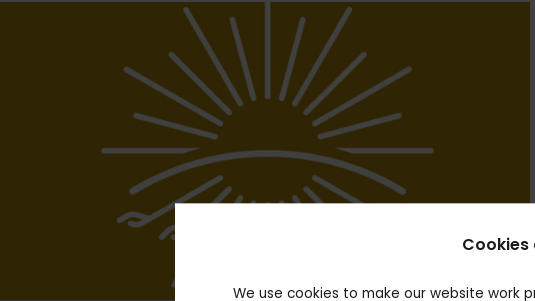What is the purpose of cookies on the website?
Provide an in-depth and detailed explanation in response to the question.

A cookie consent notice is partially visible, indicating that the website utilizes cookies for functionality, echoing the interconnectedness of digital platforms and environmental advocacy, suggesting that the purpose of cookies on the website is for functionality.